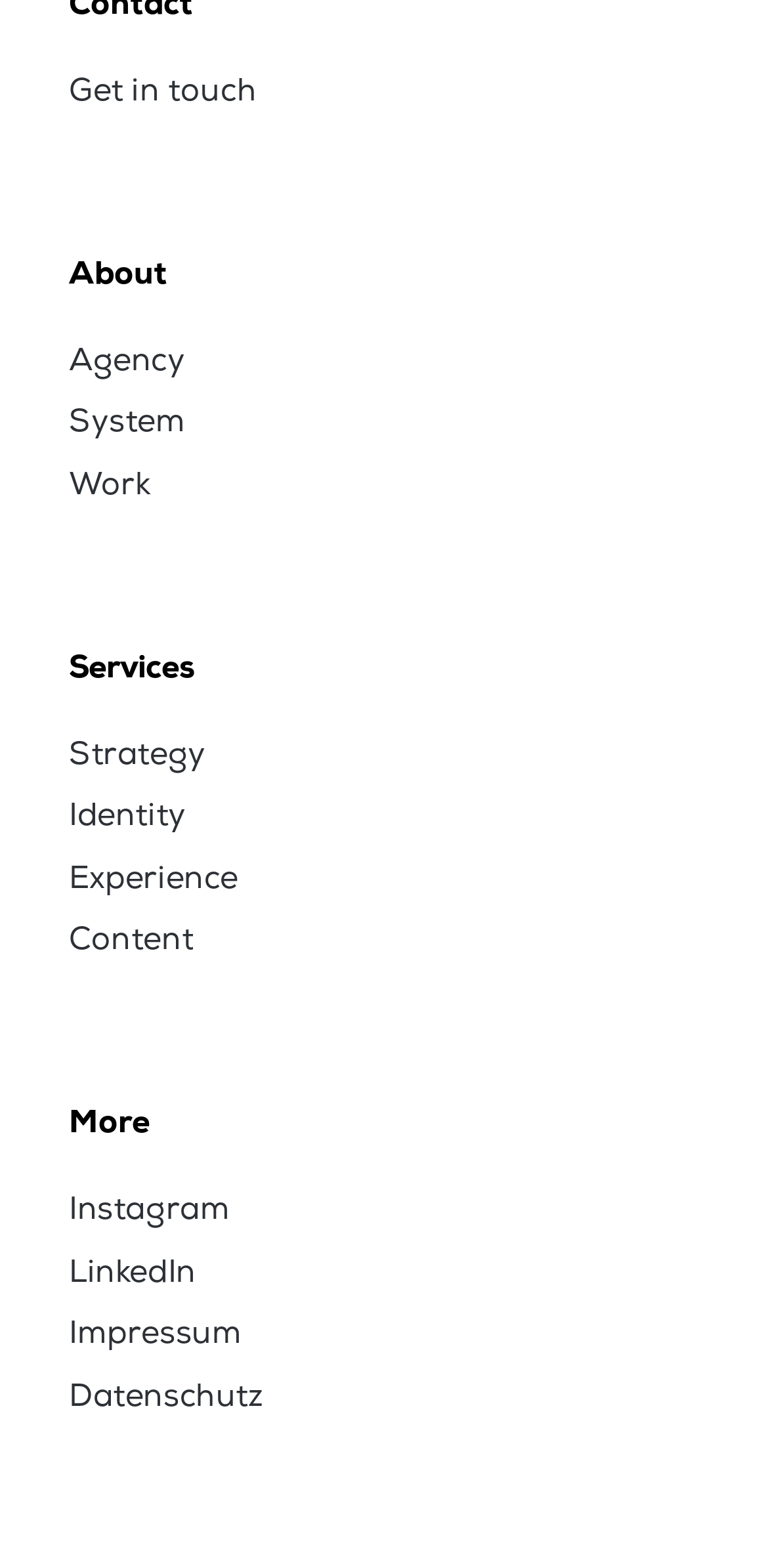Provide the bounding box coordinates for the specified HTML element described in this description: "aria-label="twitter"". The coordinates should be four float numbers ranging from 0 to 1, in the format [left, top, right, bottom].

None